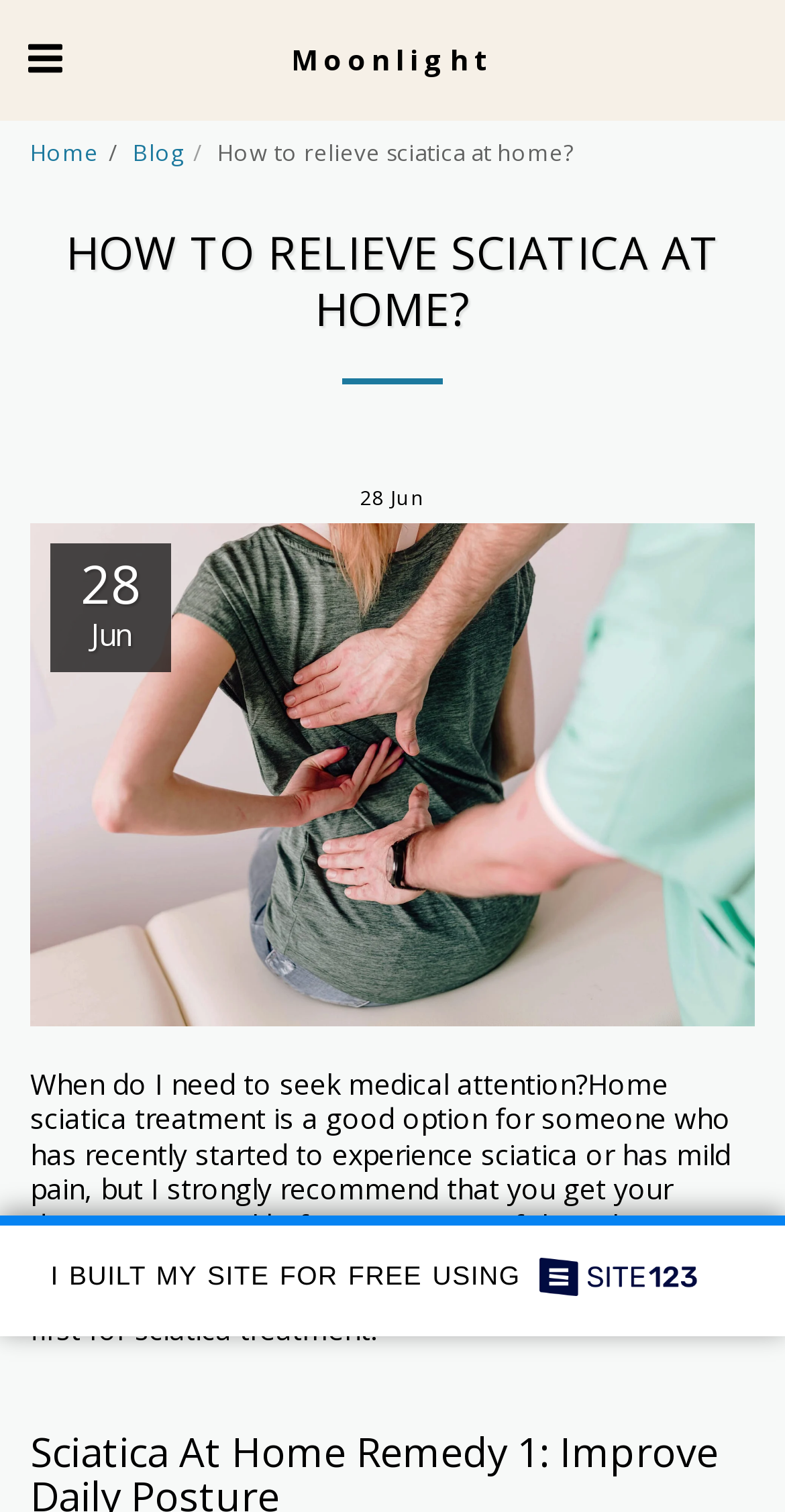Use a single word or phrase to answer this question: 
How many navigation links are at the top?

3